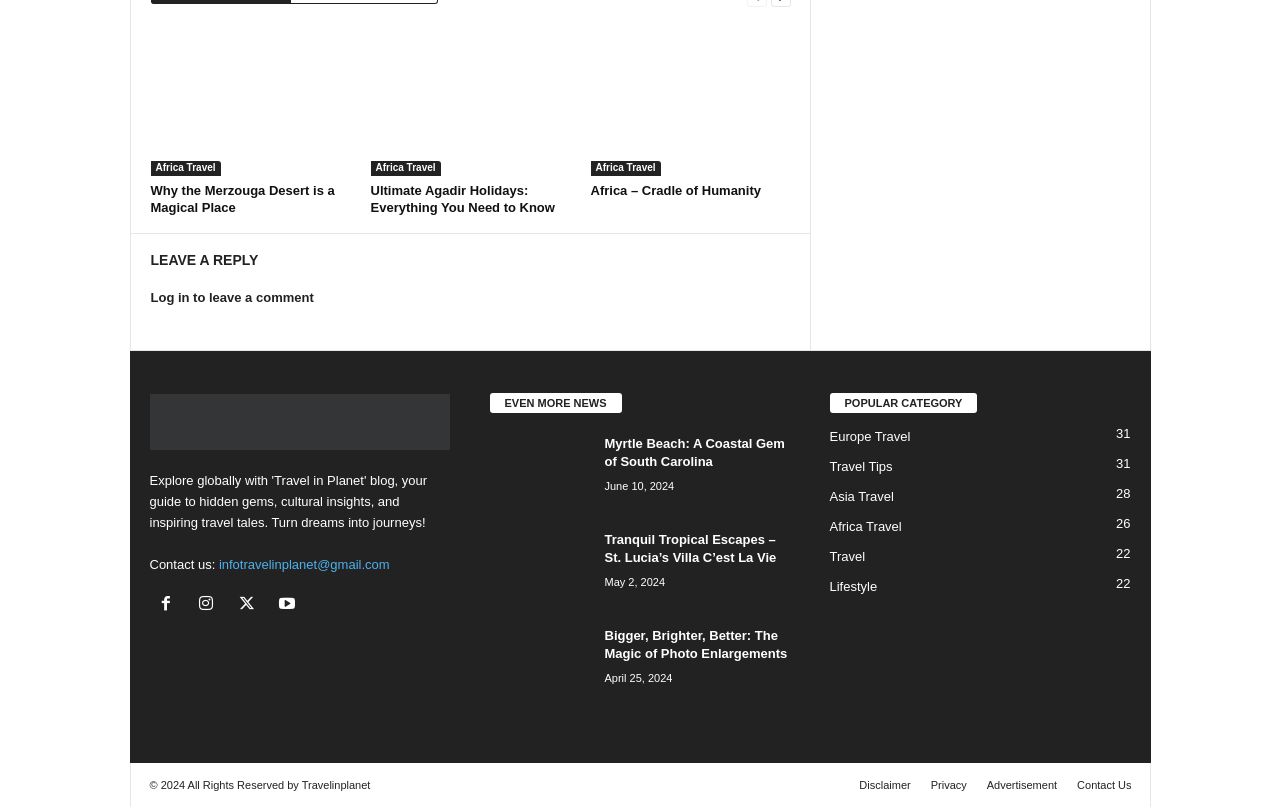Using the description: "Africa – Cradle of Humanity", identify the bounding box of the corresponding UI element in the screenshot.

[0.461, 0.227, 0.595, 0.245]